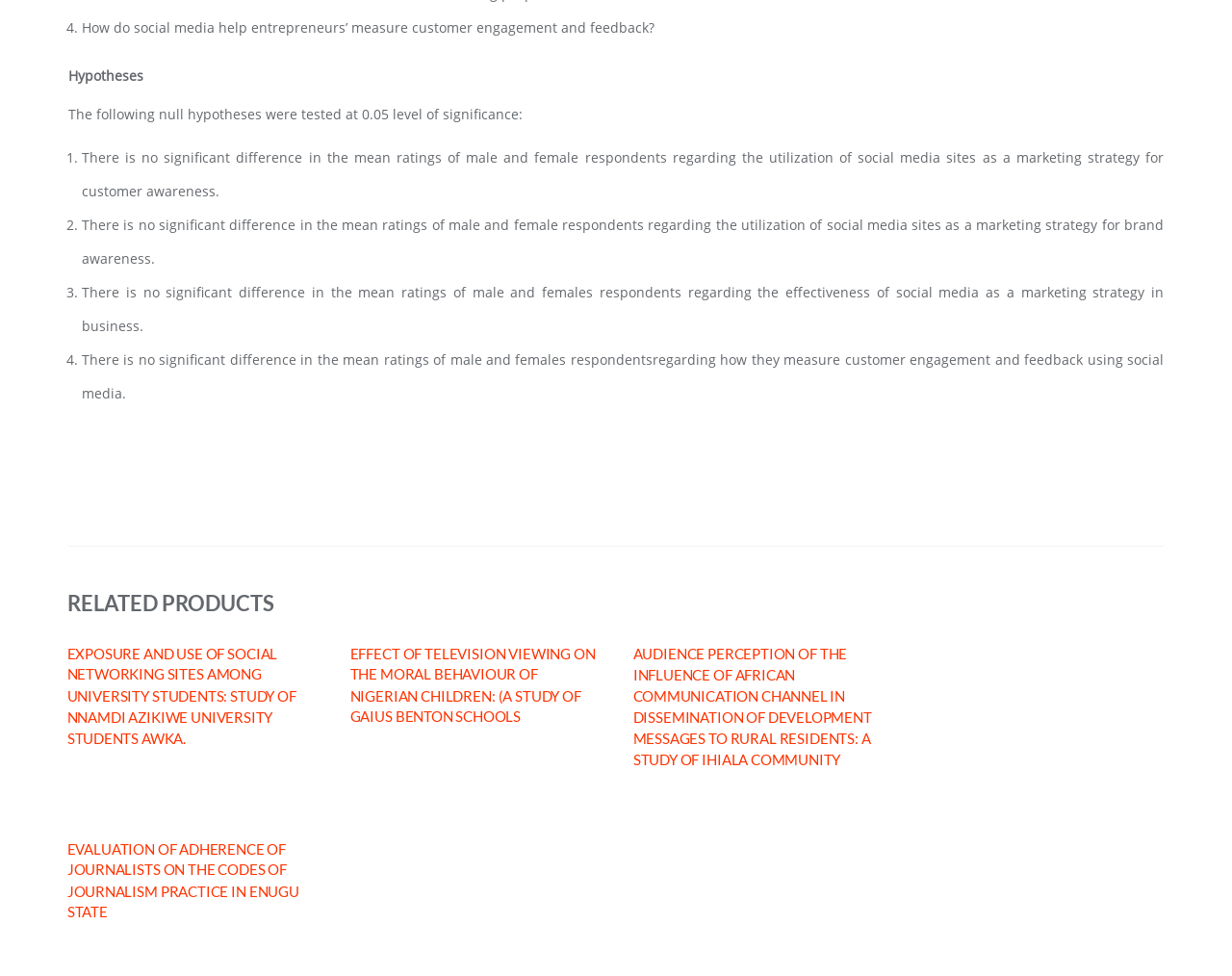What is the topic of the first hypothesis?
Look at the image and respond with a single word or a short phrase.

Utilization of social media sites as a marketing strategy for customer awareness